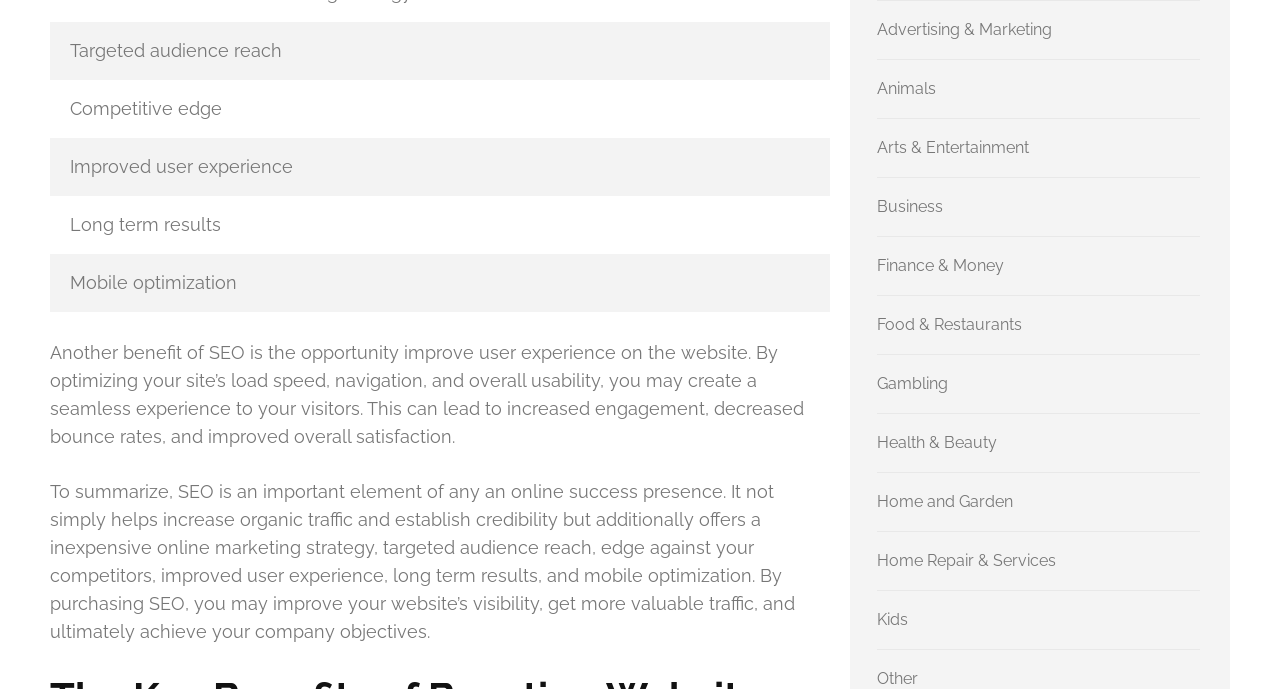What is the category of the link 'Home and Garden'?
Examine the screenshot and reply with a single word or phrase.

Home